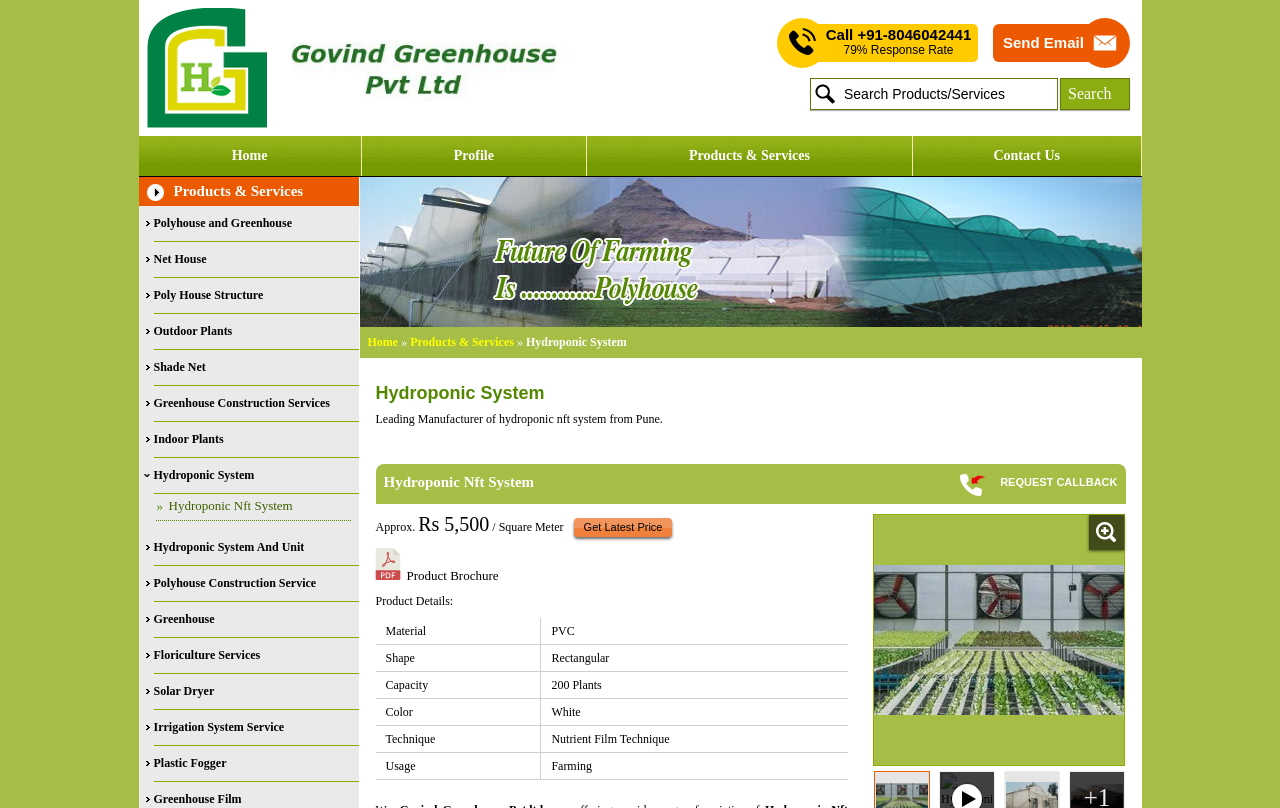Identify the bounding box coordinates of the region I need to click to complete this instruction: "Click on the 'Home' link".

[0.108, 0.168, 0.283, 0.218]